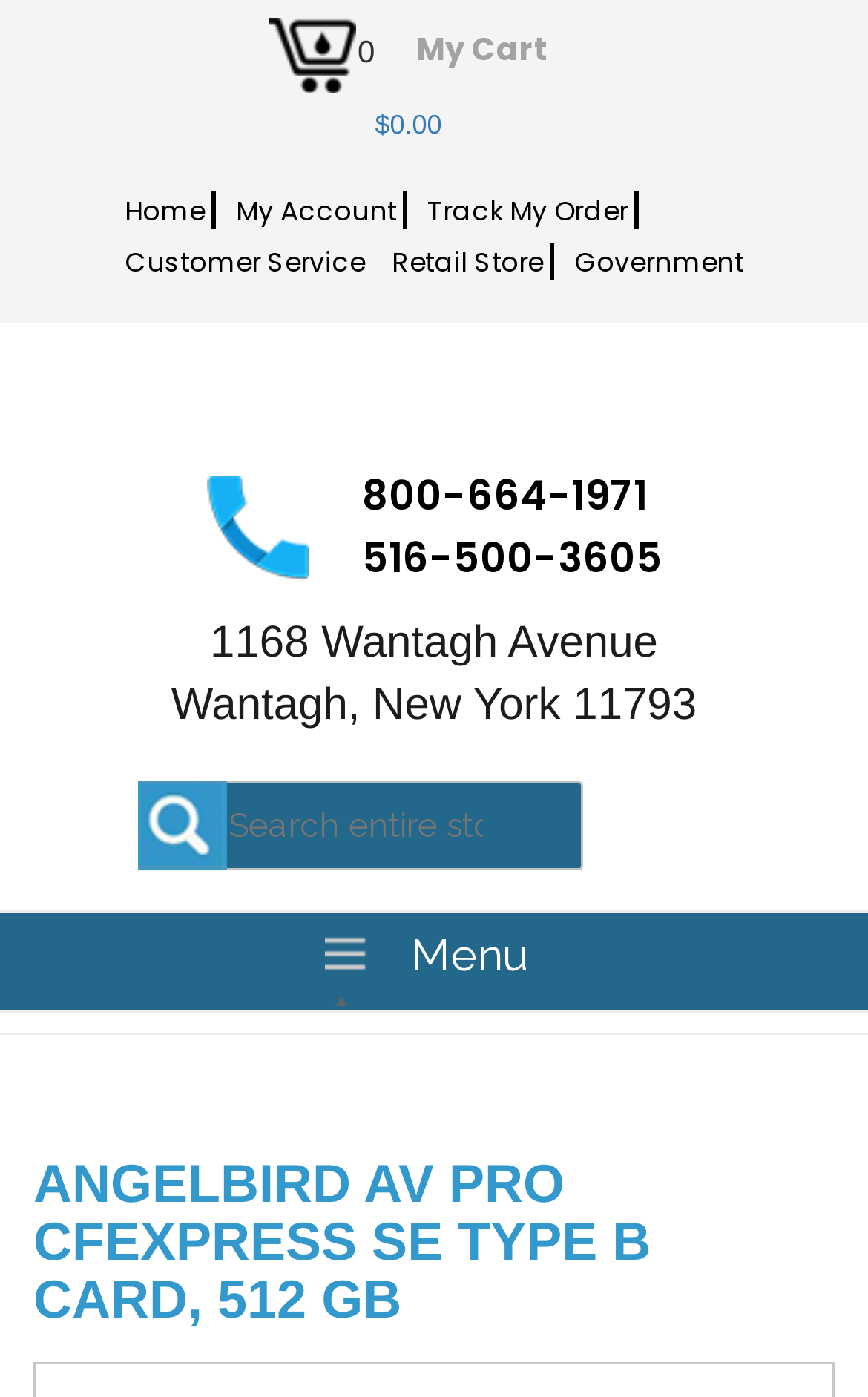Please locate the bounding box coordinates of the element that should be clicked to achieve the given instruction: "track my order".

[0.492, 0.137, 0.723, 0.164]